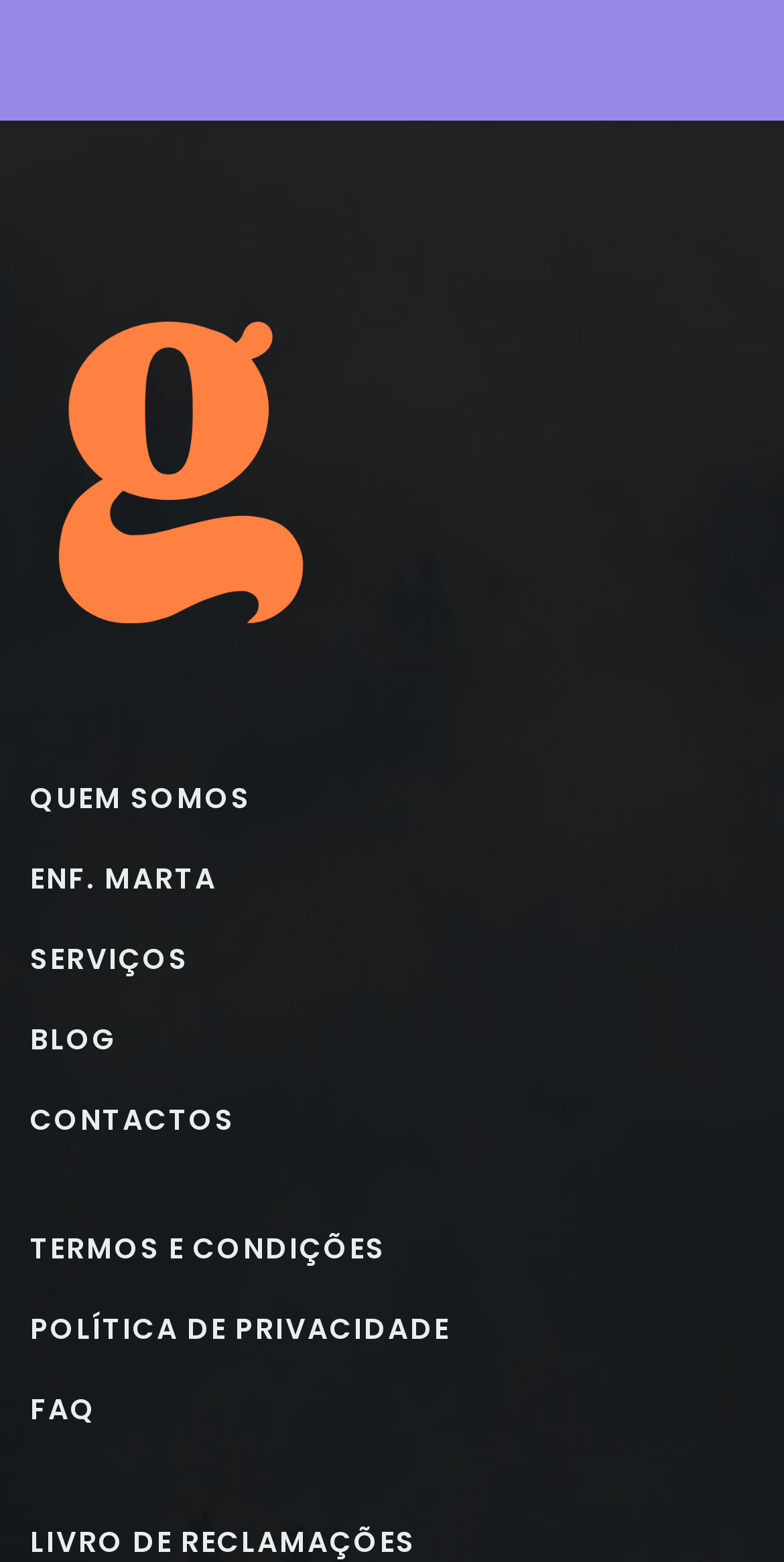Determine the bounding box coordinates of the section to be clicked to follow the instruction: "Click on quem somos". The coordinates should be given as four float numbers between 0 and 1, formatted as [left, top, right, bottom].

[0.038, 0.496, 0.962, 0.527]